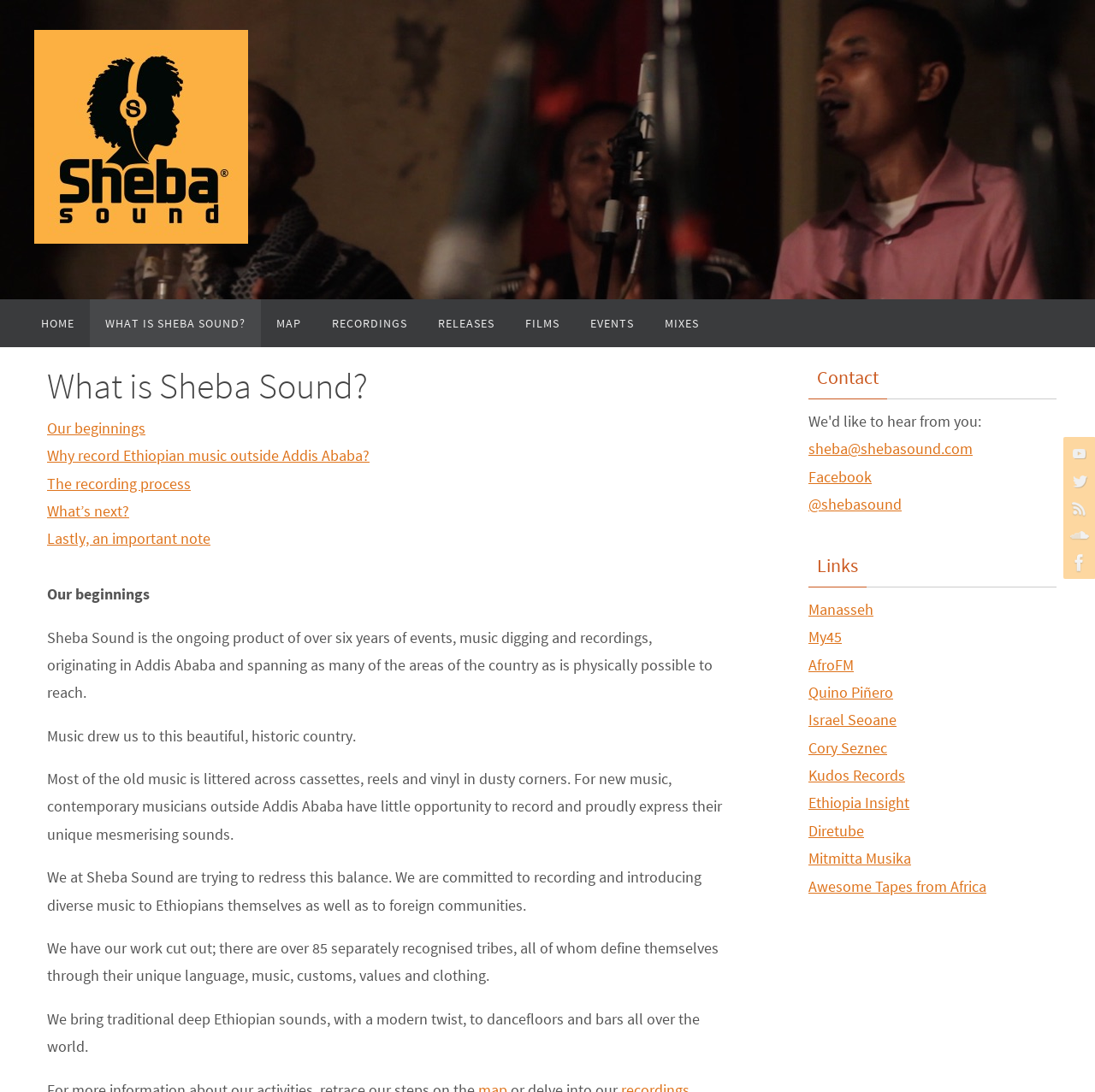Please determine the bounding box coordinates of the clickable area required to carry out the following instruction: "Go to HOME". The coordinates must be four float numbers between 0 and 1, represented as [left, top, right, bottom].

[0.023, 0.274, 0.082, 0.318]